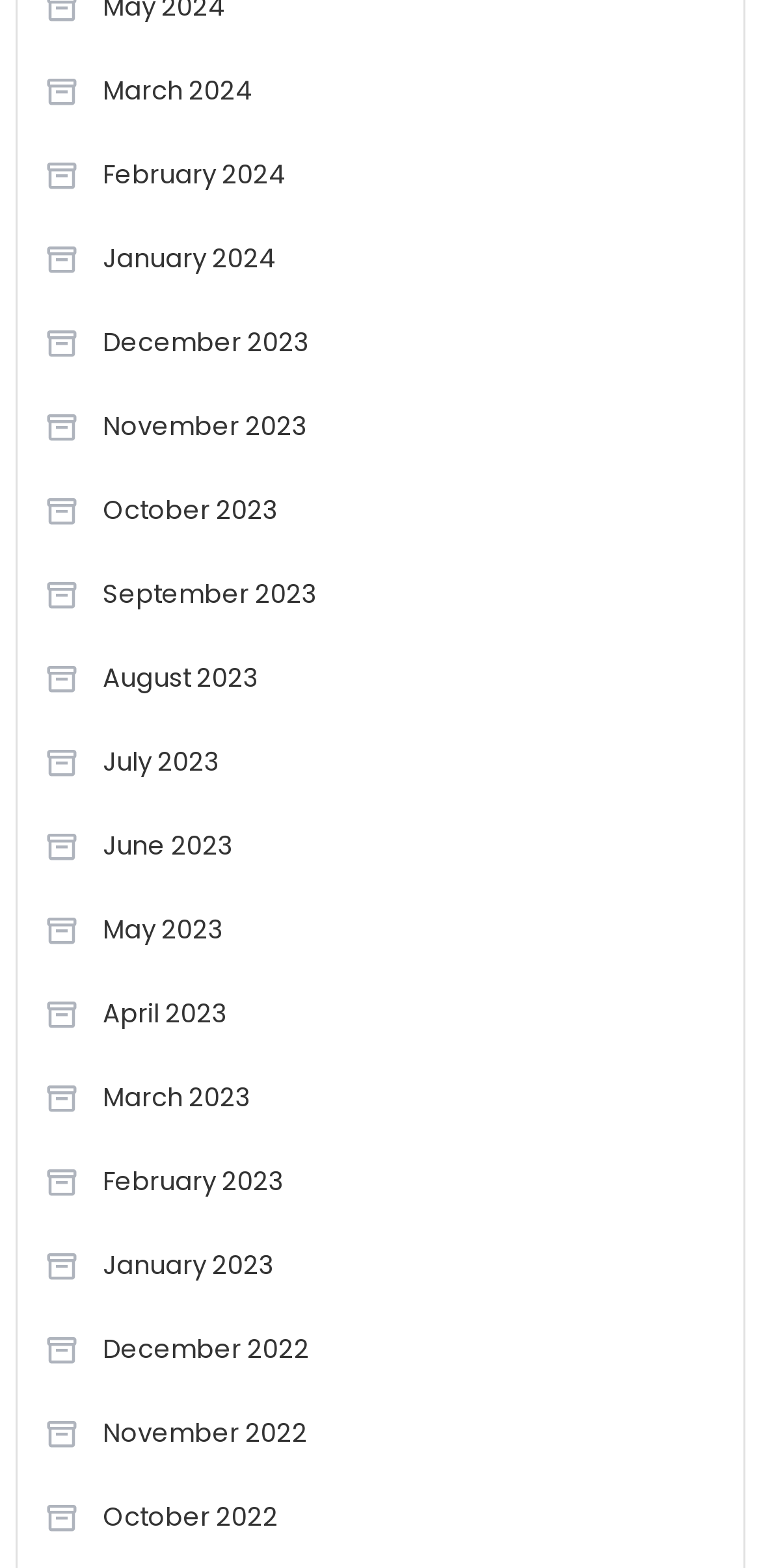Are the months listed in chronological order?
Please provide a full and detailed response to the question.

I examined the links on the webpage and found that the months are listed in chronological order, with the latest month (March 2024) first and the earliest month (December 2022) last.